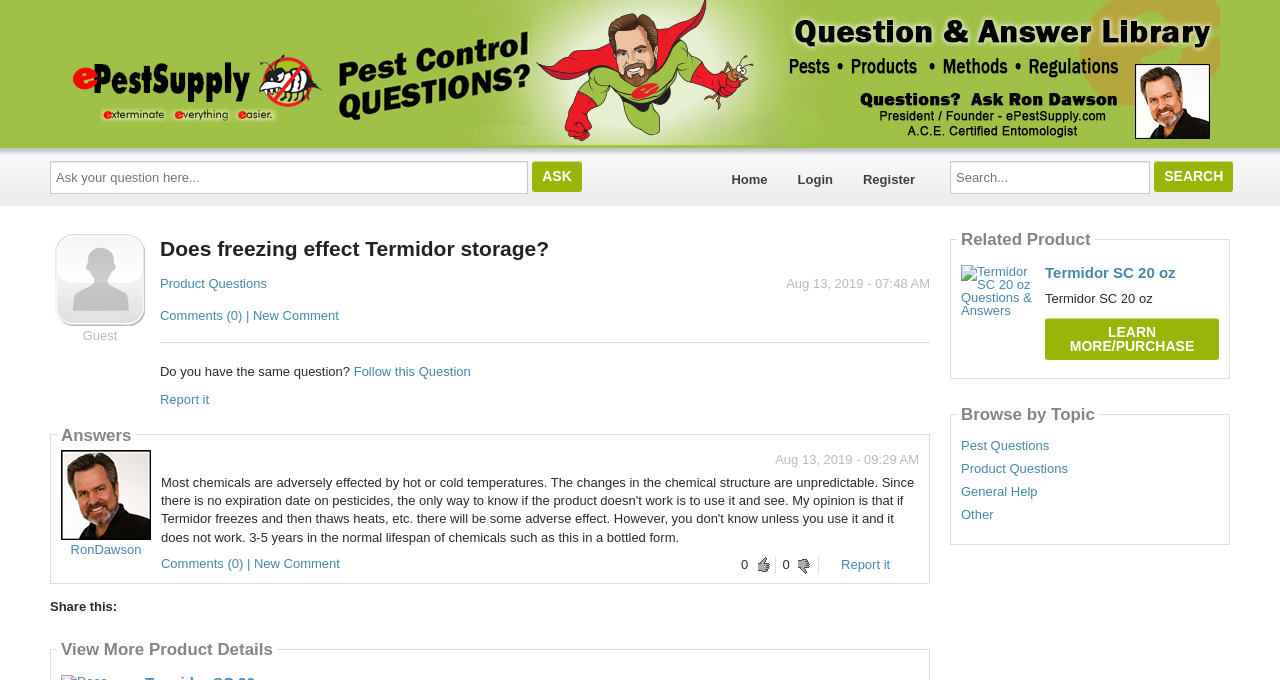Use the details in the image to answer the question thoroughly: 
What is the product being discussed?

The product being discussed is Termidor SC 20 oz, which is mentioned in the question 'Does freezing effect Termidor storage?' and also appears in the related product details section.